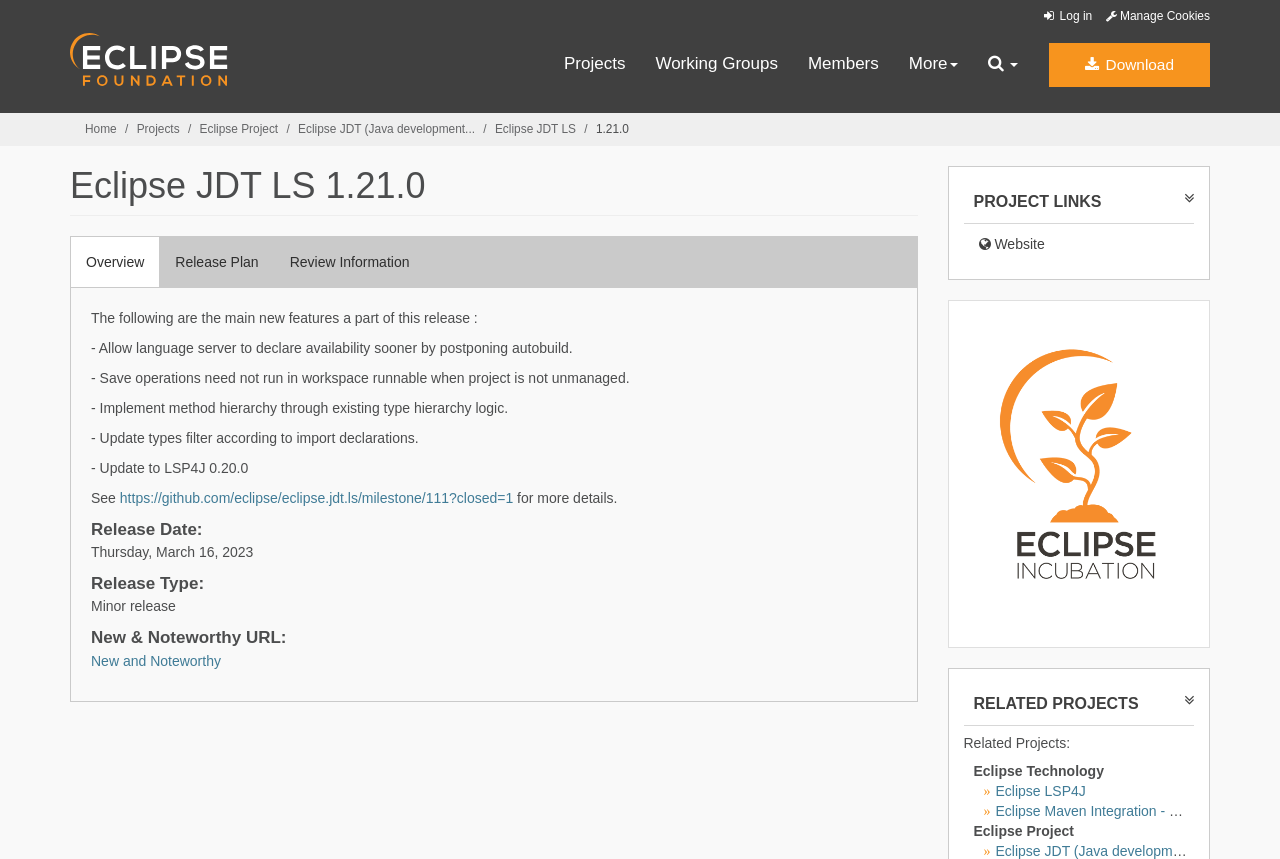Explain the webpage's layout and main content in detail.

This webpage appears to be a project page for Eclipse JDT LS 1.21.0. At the top, there is a navigation bar with links to "Log in", "Manage Cookies", and a search button. Below the navigation bar, there are several links to different sections of the page, including "Home", "Projects", "Eclipse Project", and "Eclipse JDT LS".

The main content of the page is divided into several sections. The first section has a heading "Eclipse JDT LS 1.21.0" and lists the main new features of this release, including allowing language servers to declare availability sooner, saving operations not needing to run in the workspace, and updating to LSP4J 0.20.0.

Below this section, there are several tabs, including "Overview", "Release Plan", and "Review Information". The "Overview" tab is currently active and displays the release date, release type, and new and noteworthy URL.

On the right side of the page, there are several links to project links, including a website link and an incubating project link. There is also a section for related projects, which lists several projects, including Eclipse Technology, Eclipse LSP4J, and Eclipse Maven Integration - m2eclipse.

Throughout the page, there are several images, including a logo image and an image for the incubating project link. The overall layout of the page is organized and easy to navigate, with clear headings and concise text.